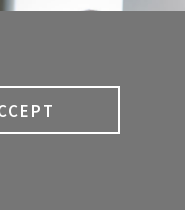Convey all the details present in the image.

The image features a prominently displayed button labeled "ACCEPT," likely associated with a cookie consent banner on a website. The button is set against a muted gray background, emphasizing its importance in the user interface. This design element suggests a focus on user engagement and consent, reflecting the site's commitment to transparency regarding cookie usage for enhancing functionality, performance, and tailoring content for visitors. The backdrop indicates a professional setting, aligning with the broader theme of the webpage, which pertains to a law firm's news and branding updates.